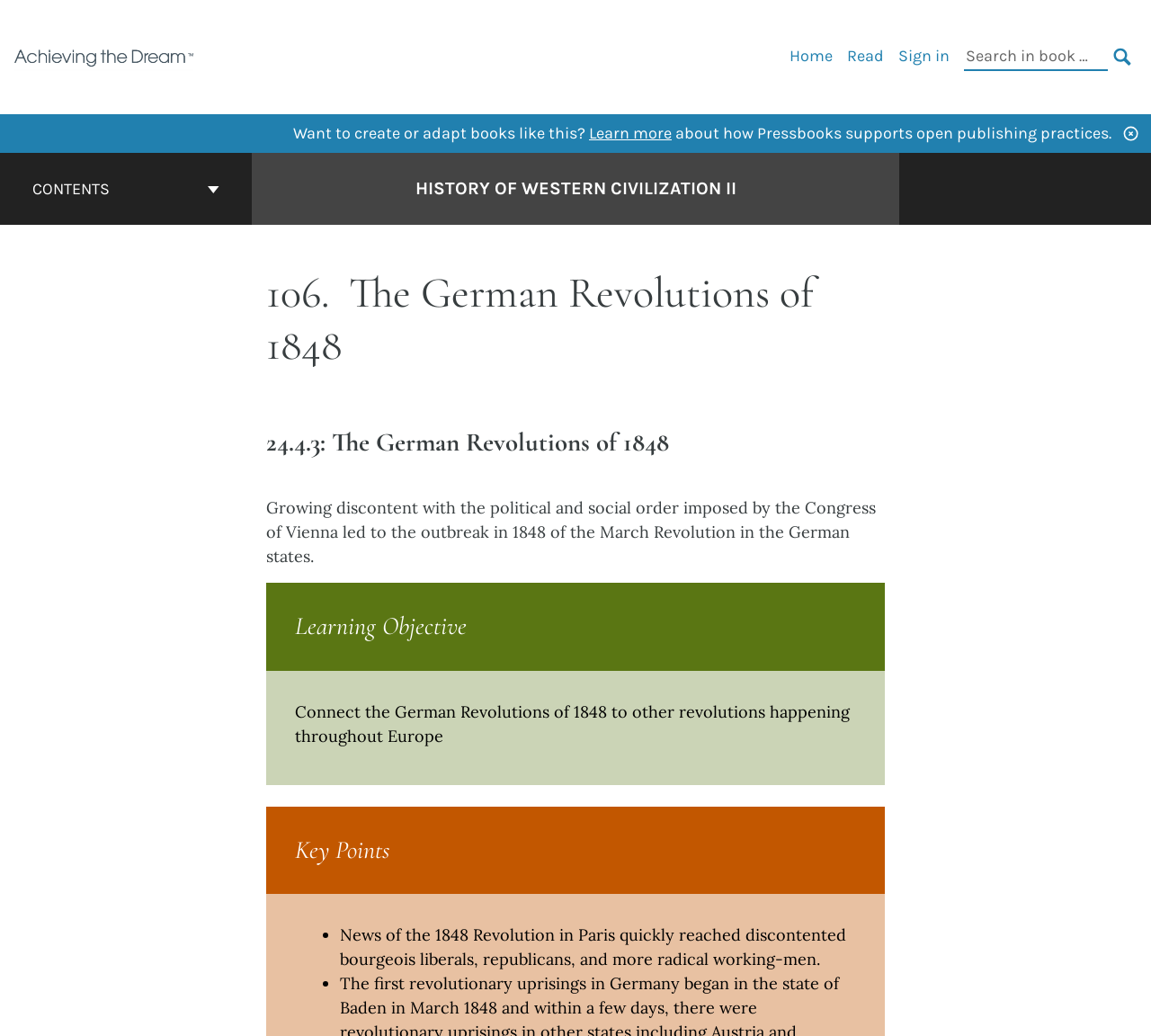What is the topic of section 106?
Refer to the image and respond with a one-word or short-phrase answer.

The German Revolutions of 1848